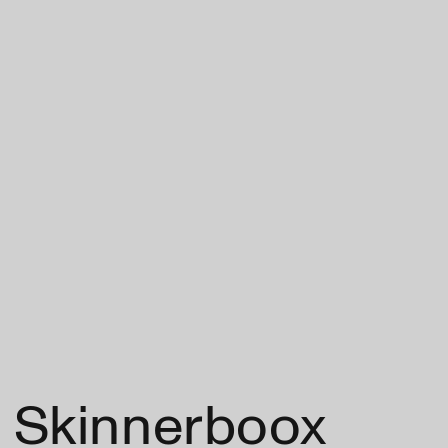What kind of literature does Skinnerboox focus on?
Please utilize the information in the image to give a detailed response to the question.

According to the caption, Skinnerboox is a publishing company that focuses on visually arresting, high-quality literature, implying that they prioritize books with striking visuals and exceptional production quality.